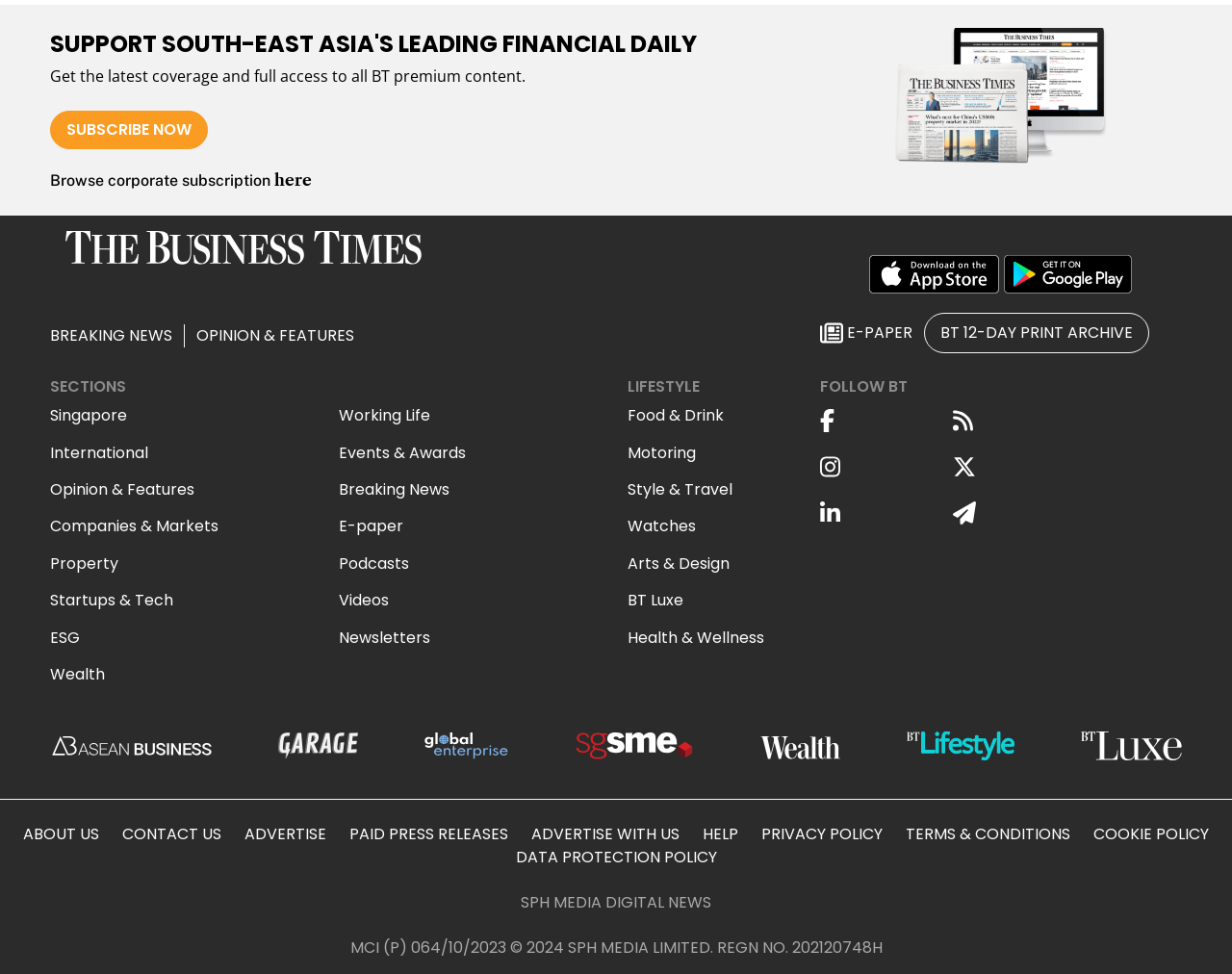Specify the bounding box coordinates of the area to click in order to execute this command: 'Read breaking news'. The coordinates should consist of four float numbers ranging from 0 to 1, and should be formatted as [left, top, right, bottom].

[0.041, 0.333, 0.15, 0.357]